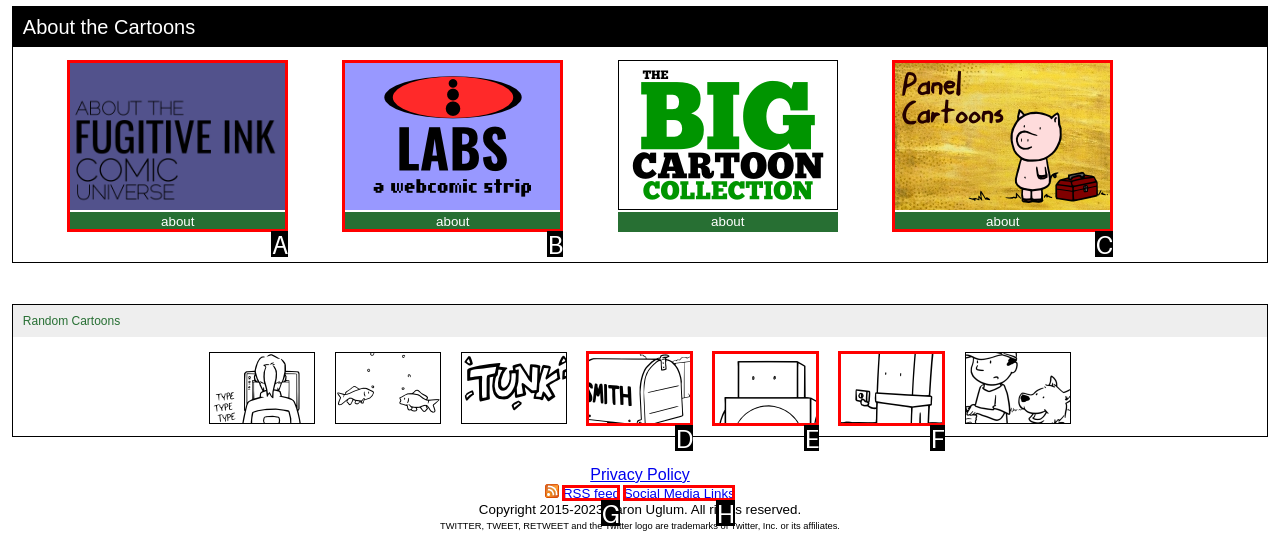From the options provided, determine which HTML element best fits the description: about. Answer with the correct letter.

C